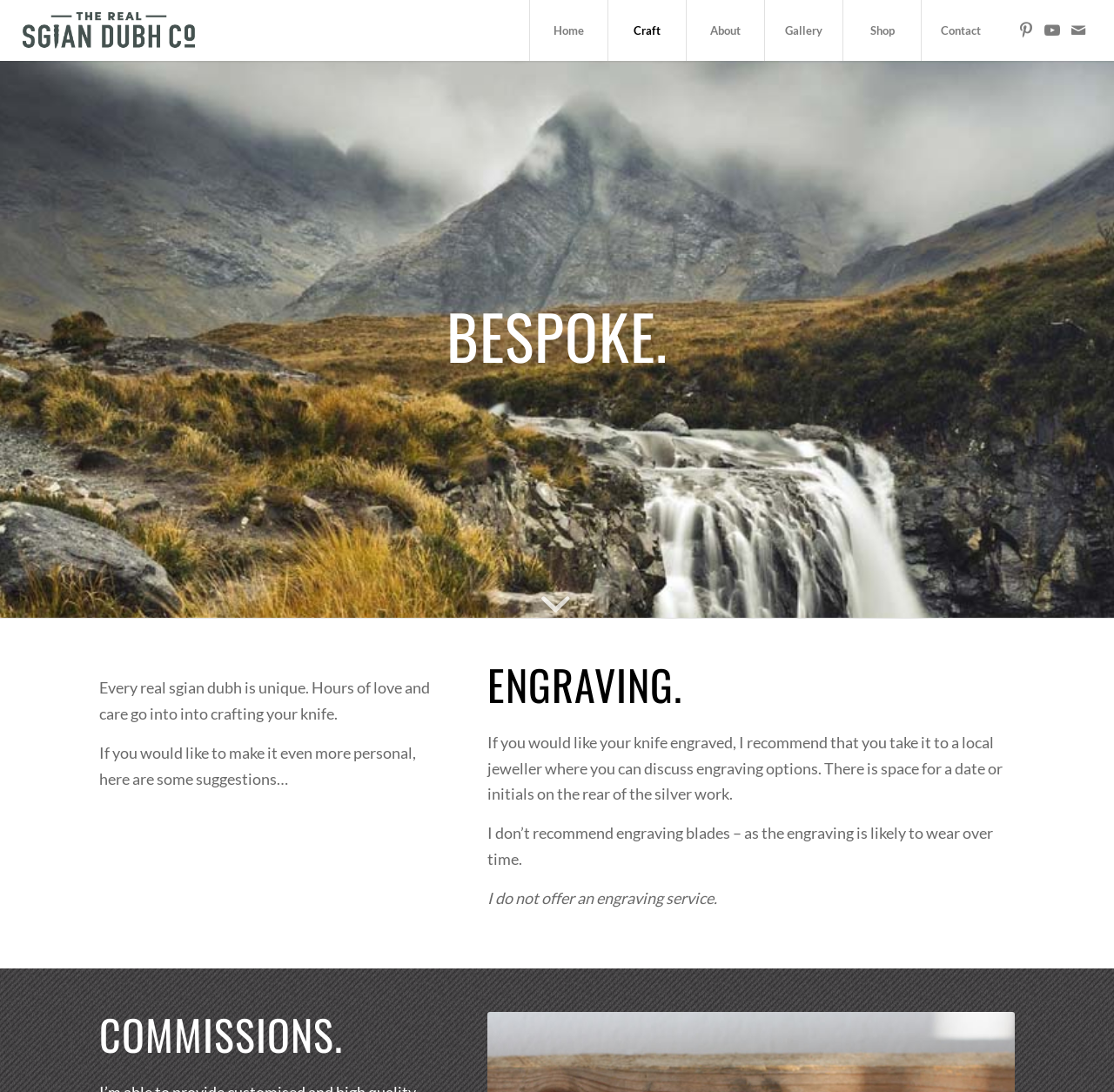What is not offered by the company?
Give a one-word or short-phrase answer derived from the screenshot.

Engraving service